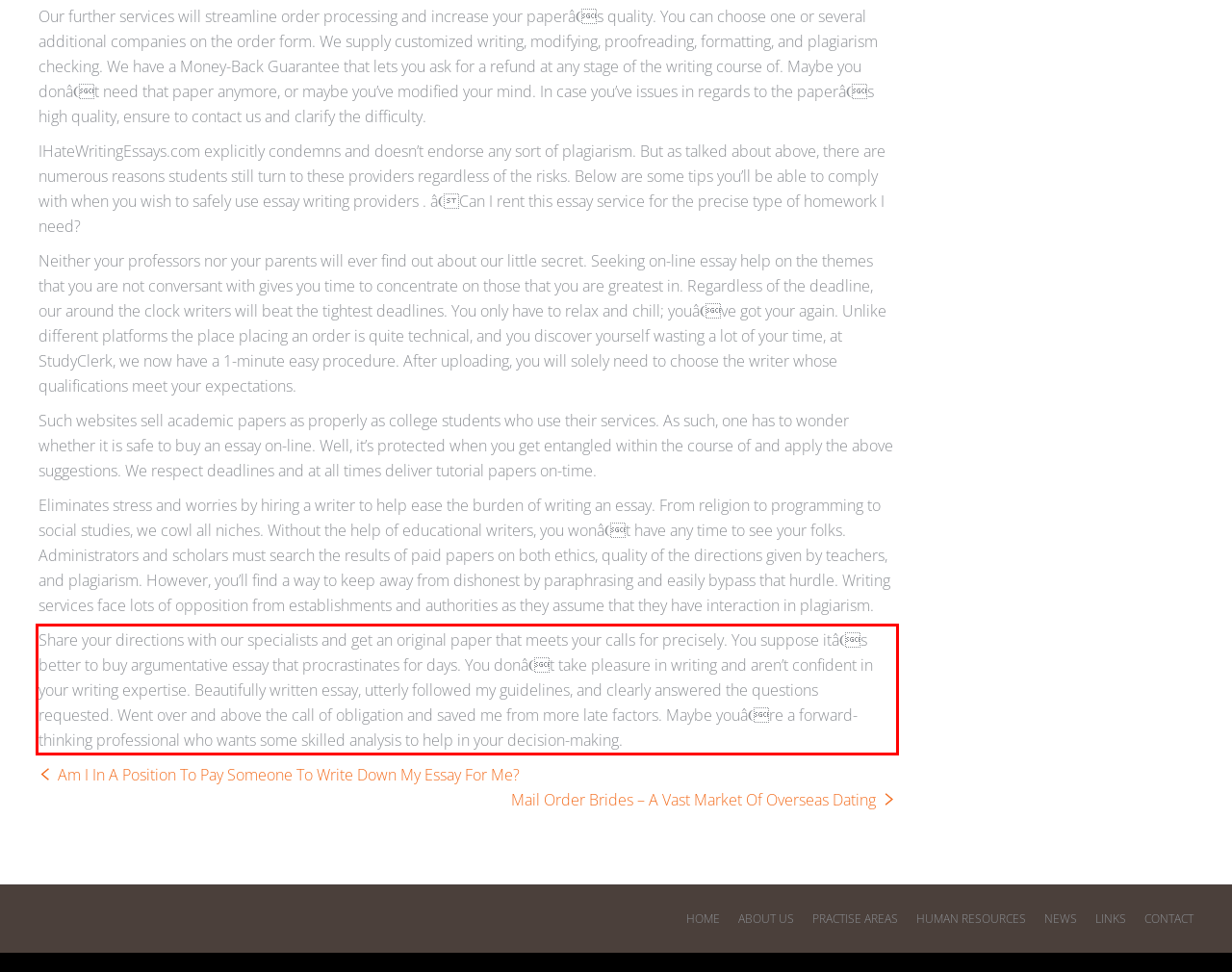Analyze the screenshot of the webpage that features a red bounding box and recognize the text content enclosed within this red bounding box.

Share your directions with our specialists and get an original paper that meets your calls for precisely. You suppose itâs better to buy argumentative essay that procrastinates for days. You donât take pleasure in writing and aren’t confident in your writing expertise. Beautifully written essay, utterly followed my guidelines, and clearly answered the questions requested. Went over and above the call of obligation and saved me from more late factors. Maybe youâre a forward-thinking professional who wants some skilled analysis to help in your decision-making.